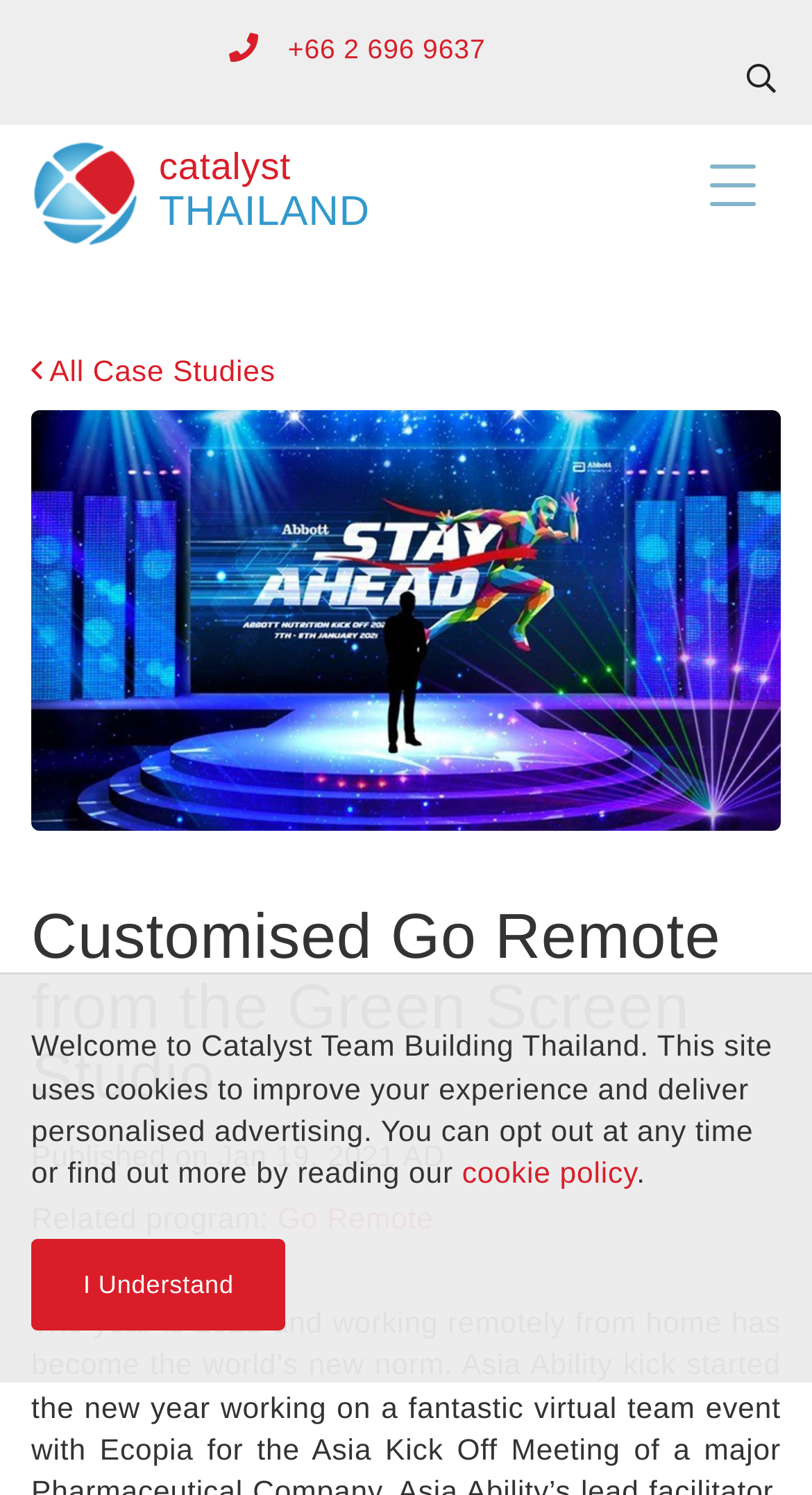Respond to the following question using a concise word or phrase: 
When was the case study published?

Jan 19, 2021